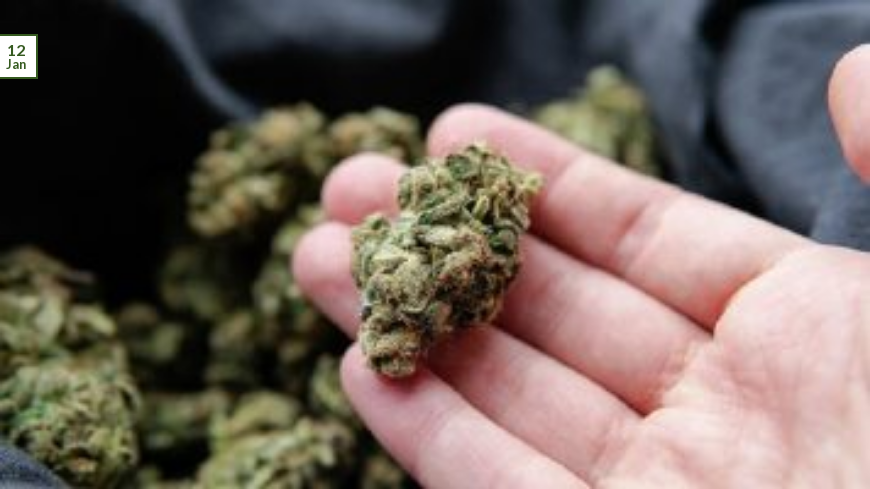Use a single word or phrase to answer the question:
What is the background of the image?

Dark fabric